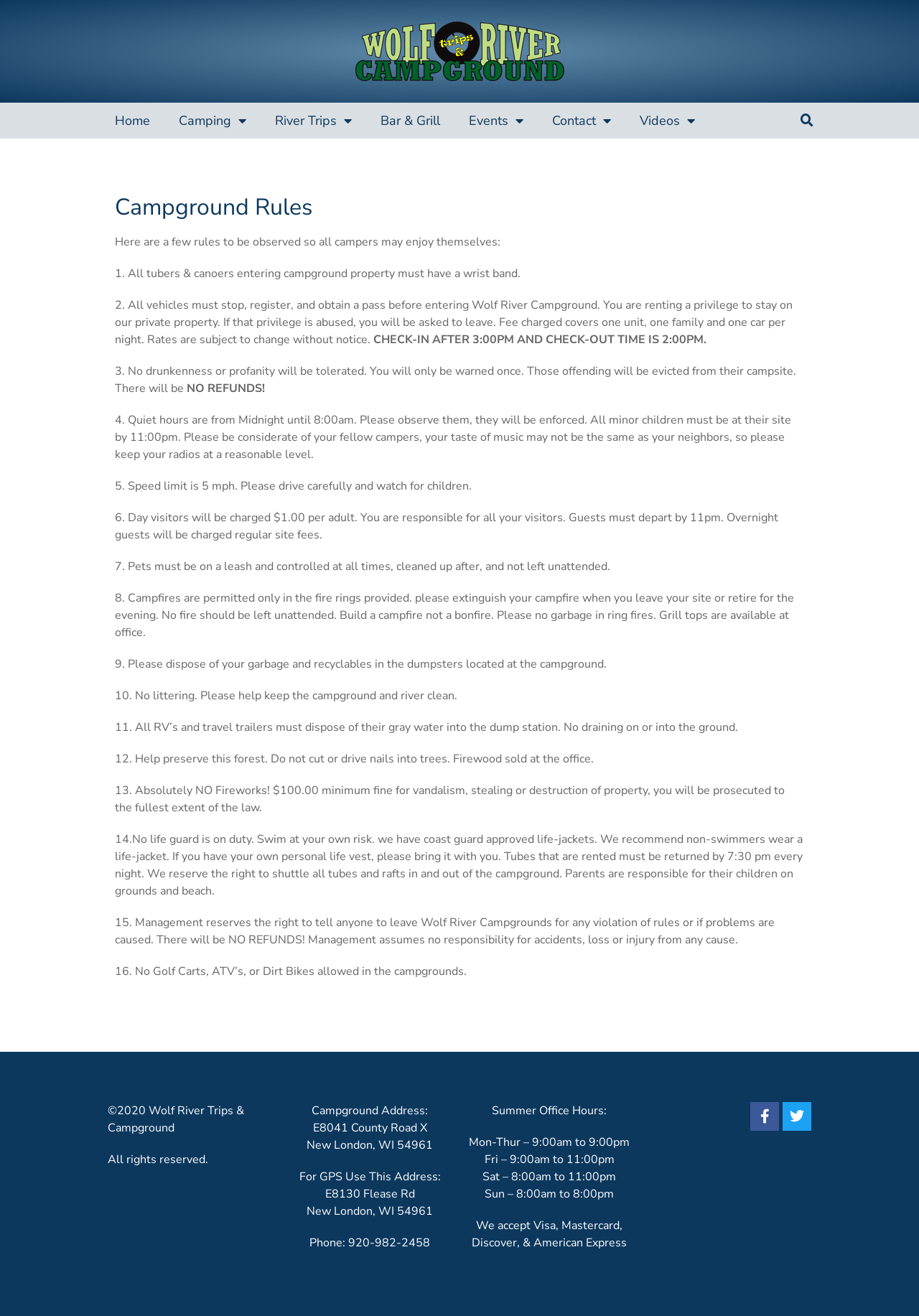What is the check-in time?
Please provide an in-depth and detailed response to the question.

I found this answer by reading the text 'CHECK-IN AFTER 3:00PM AND CHECK-OUT TIME IS 2:00PM.' which is one of the campground rules listed on the webpage.